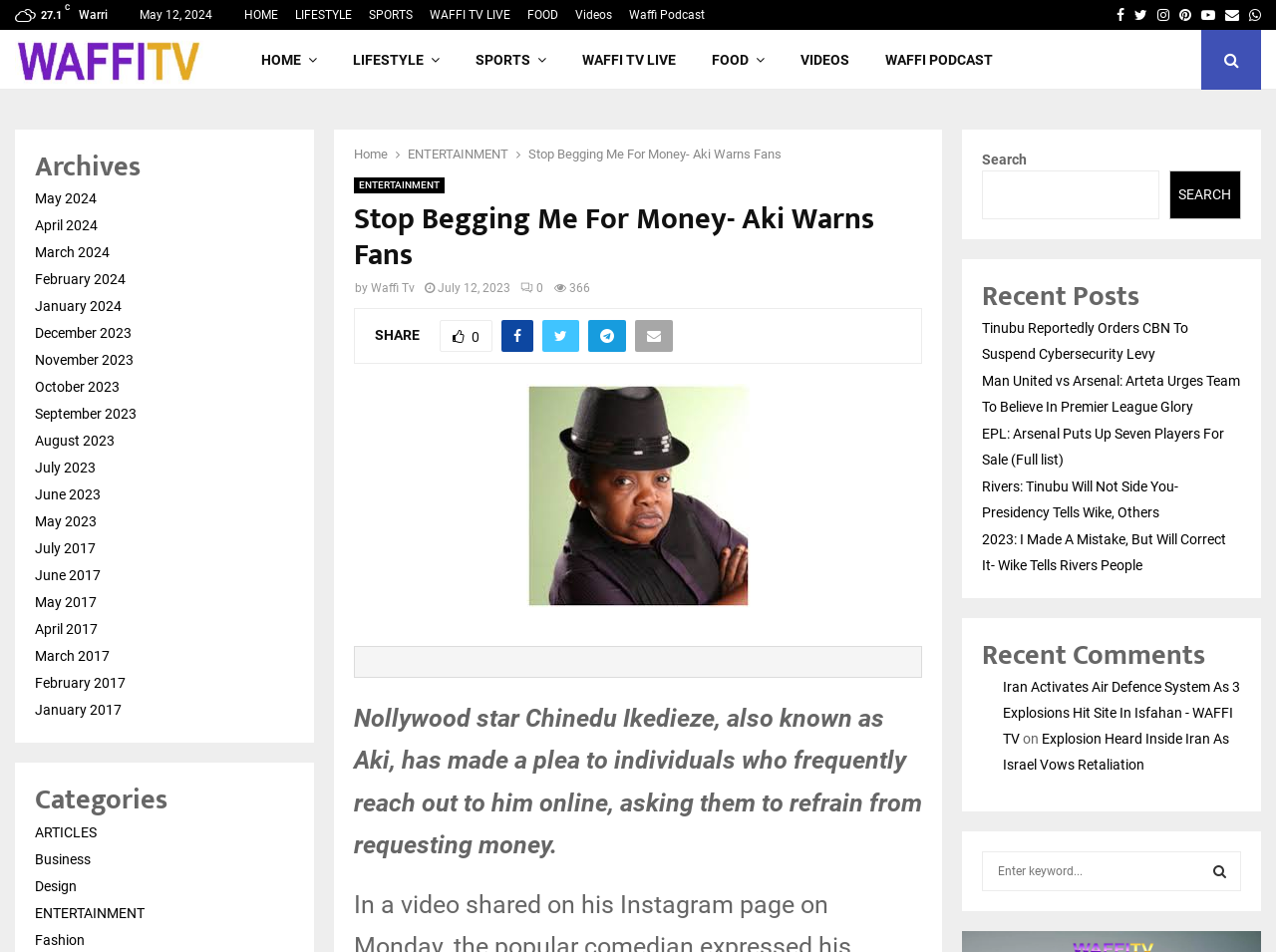Find the bounding box coordinates of the clickable region needed to perform the following instruction: "Share the article". The coordinates should be provided as four float numbers between 0 and 1, i.e., [left, top, right, bottom].

[0.294, 0.343, 0.329, 0.36]